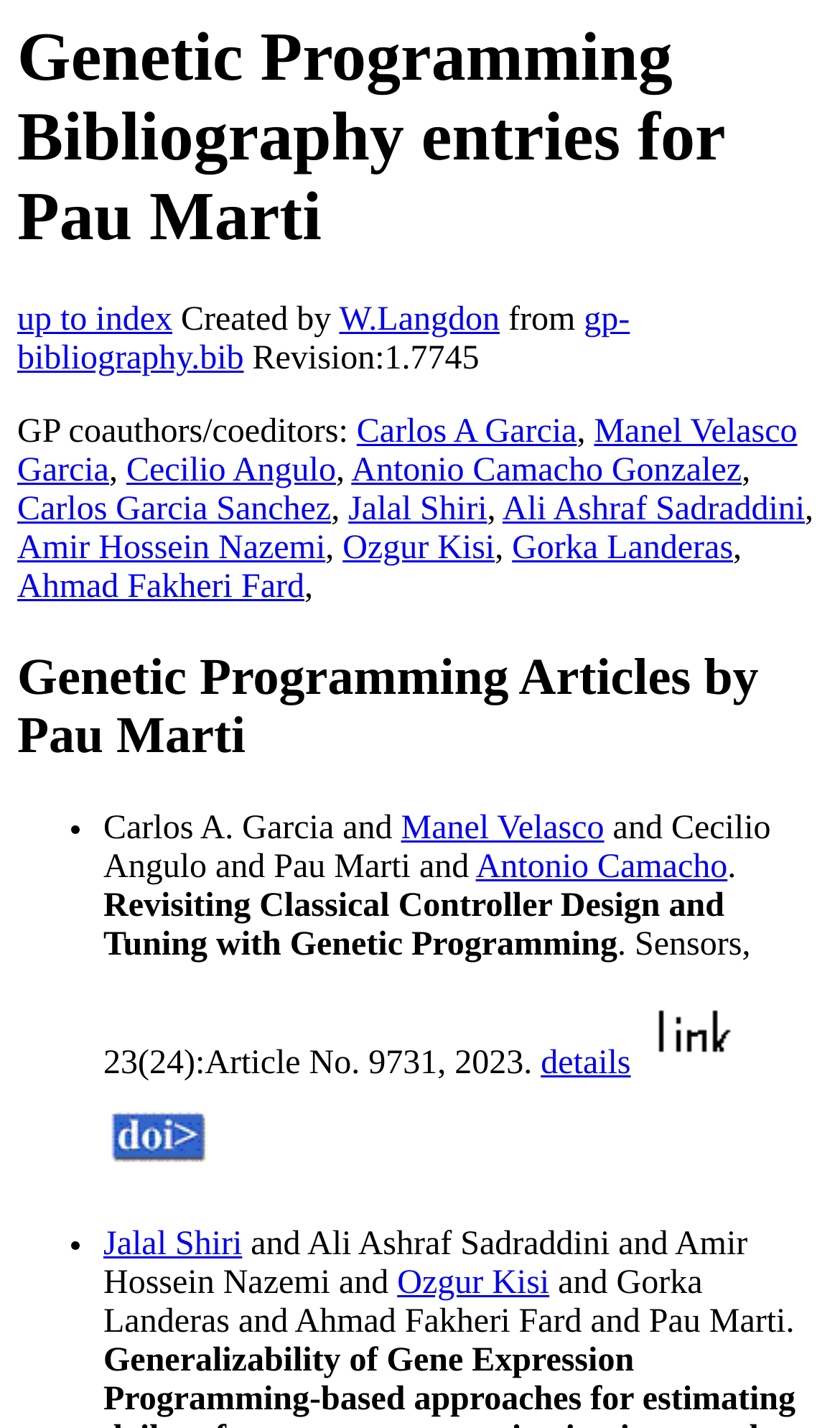Locate the bounding box coordinates of the area you need to click to fulfill this instruction: 'go up to index'. The coordinates must be in the form of four float numbers ranging from 0 to 1: [left, top, right, bottom].

[0.021, 0.212, 0.205, 0.238]